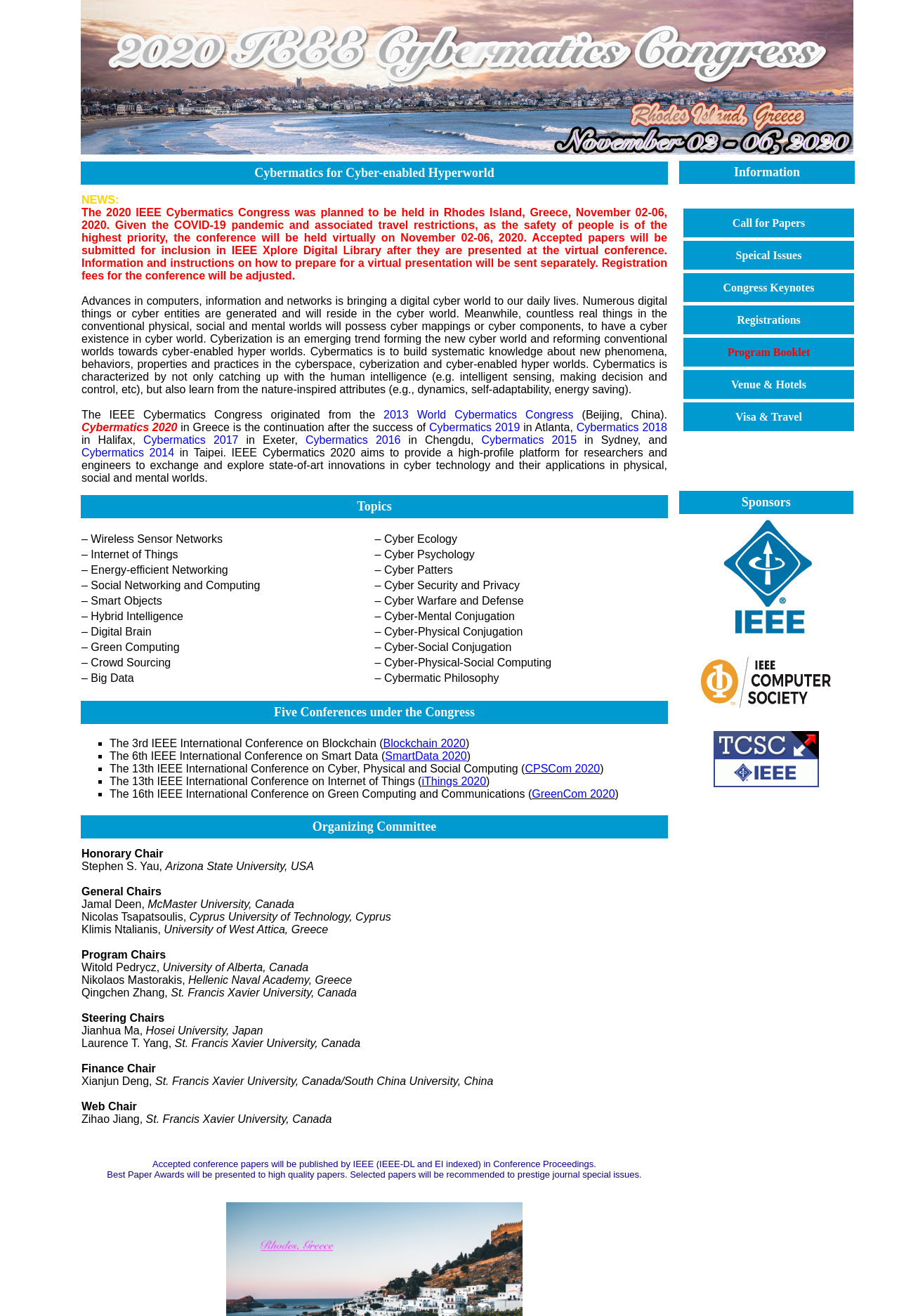Given the description Cybermatics 2019, predict the bounding box coordinates of the UI element. Ensure the coordinates are in the format (top-left x, top-left y, bottom-right x, bottom-right y) and all values are between 0 and 1.

[0.477, 0.32, 0.578, 0.329]